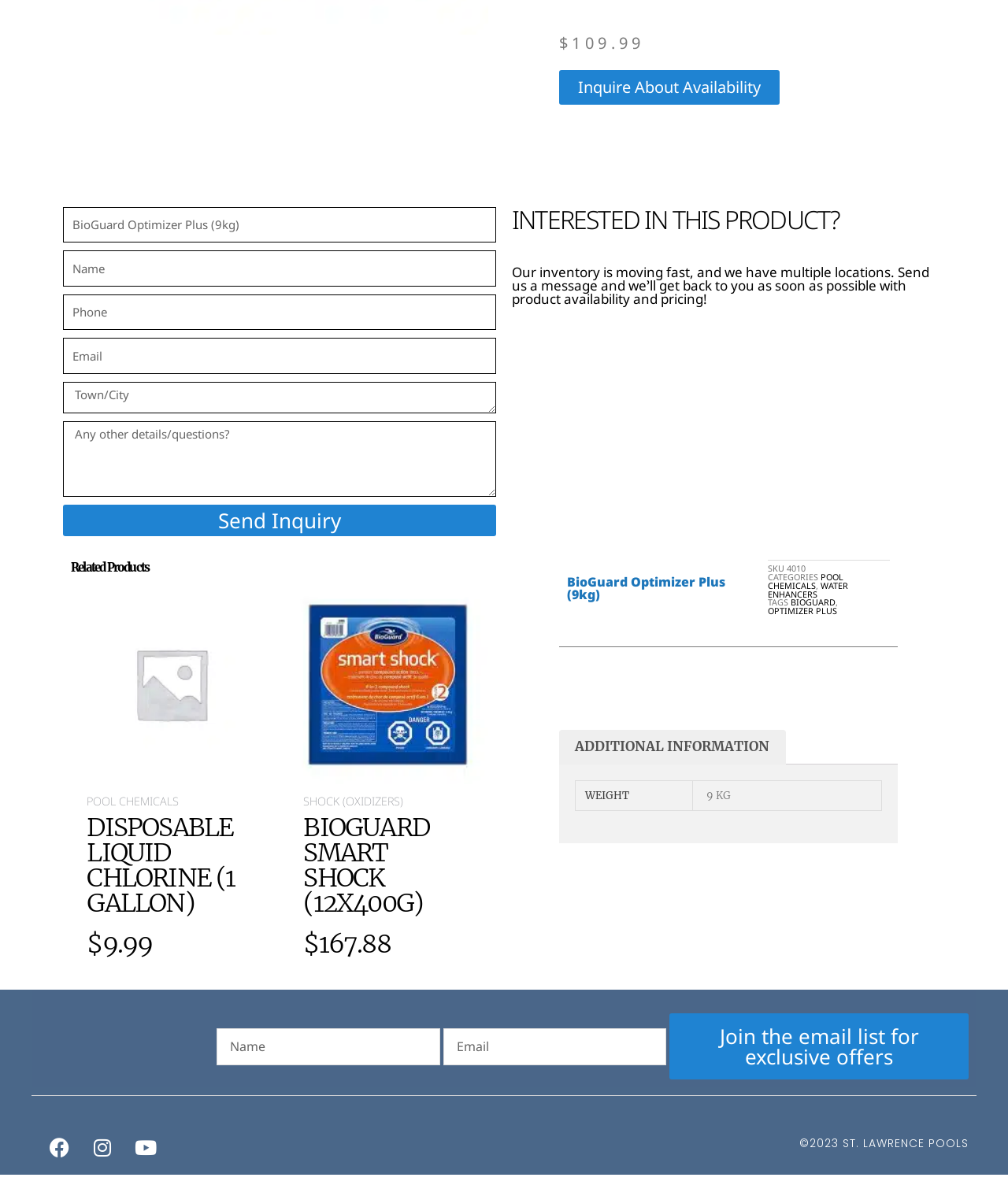Given the description of a UI element: "Inquire About Availability", identify the bounding box coordinates of the matching element in the webpage screenshot.

[0.555, 0.059, 0.773, 0.089]